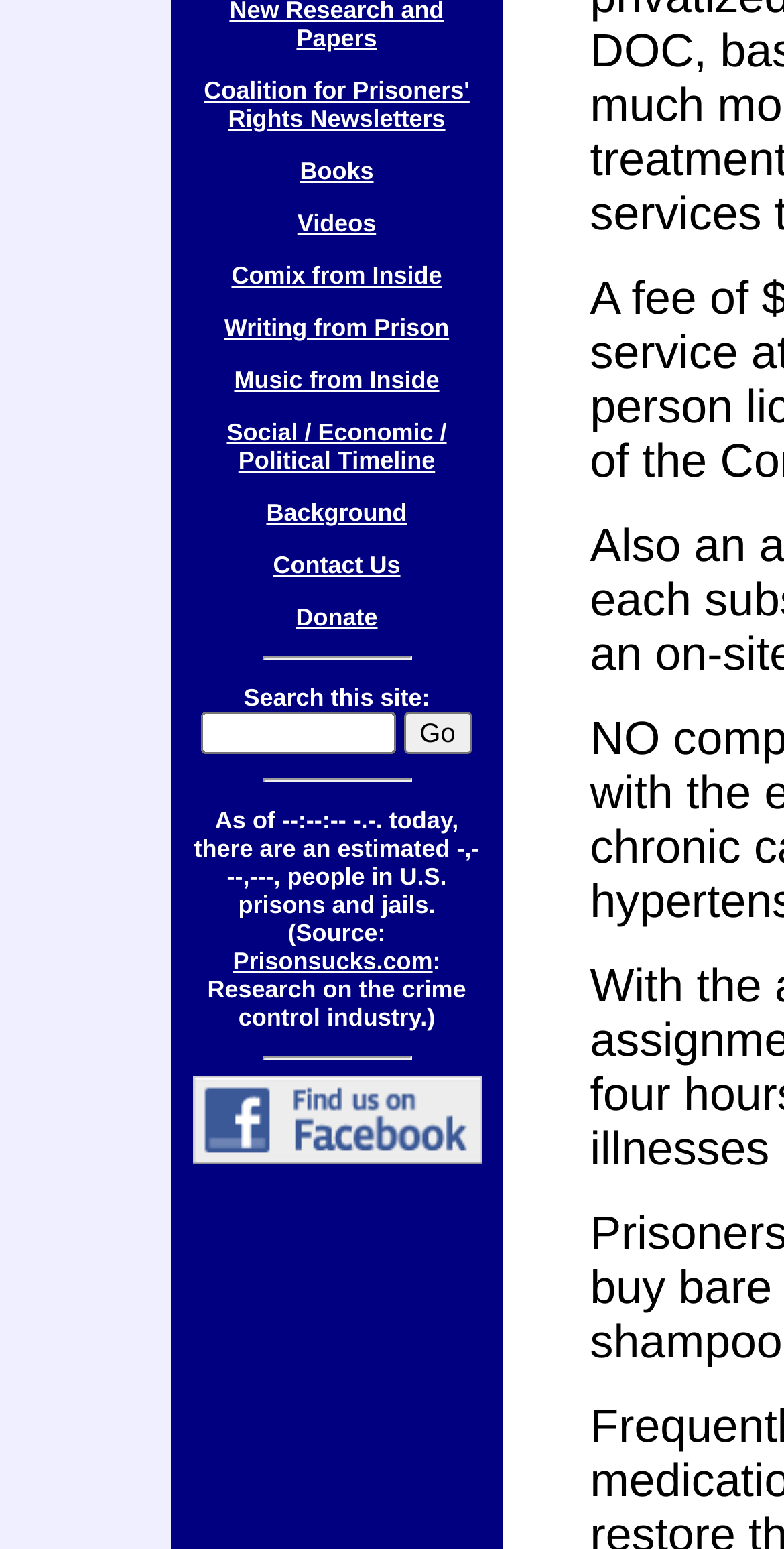Provide the bounding box coordinates, formatted as (top-left x, top-left y, bottom-right x, bottom-right y), with all values being floating point numbers between 0 and 1. Identify the bounding box of the UI element that matches the description: Toggle Menu

None